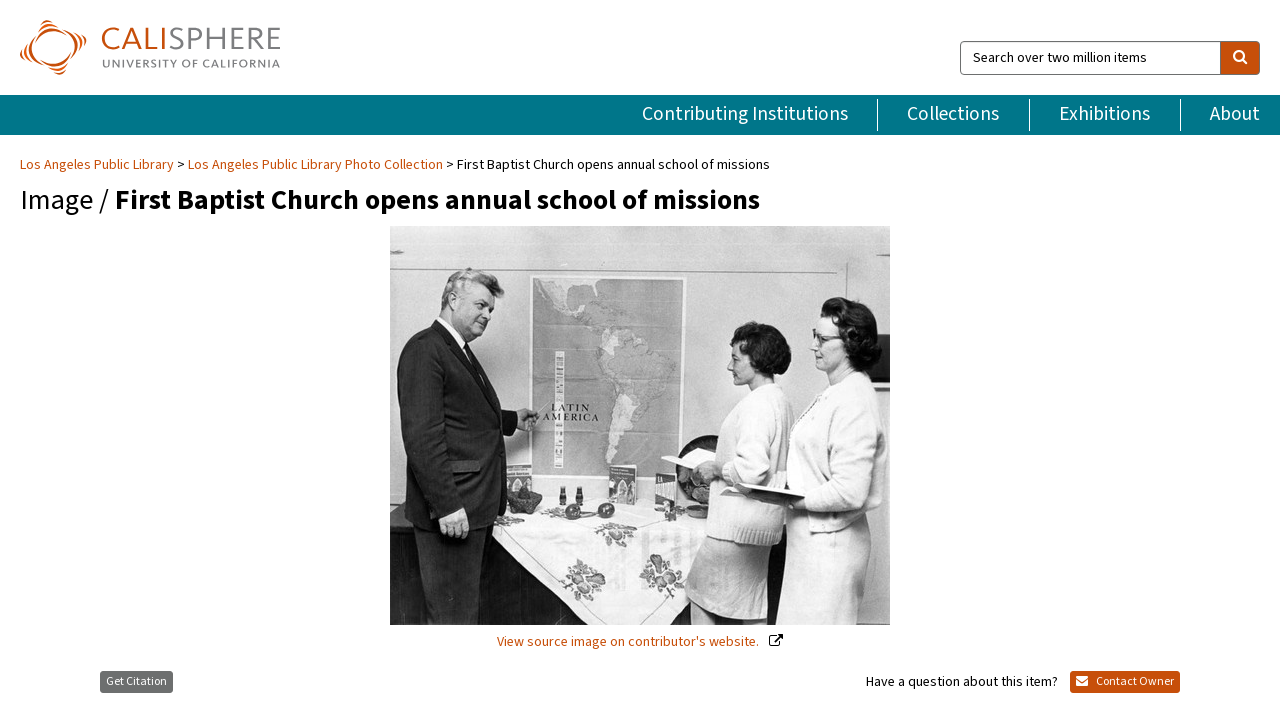Give a detailed explanation of the elements present on the webpage.

The webpage appears to be a digital archive or library page, specifically showcasing an image related to the First Baptist Church. At the top left, there is a link to "Calisphere" accompanied by a small image, which is likely a logo. 

To the right of the logo, there is a search bar with a placeholder text "Search over two million items". The search bar is accompanied by a search button. 

Below the search bar, there is a main navigation menu with links to "Contributing Institutions", "Collections", "Exhibitions", and "About". 

On the left side of the page, there is a breadcrumb navigation menu with links to "Los Angeles Public Library" and "Los Angeles Public Library Photo Collection", indicating the hierarchical structure of the archive. 

The main content of the page is an image titled "First Baptist Church opens annual school of missions", which takes up a significant portion of the page. Above the image, there is a heading with the same title. 

Below the image, there is a link to view the source image on the contributor's website, accompanied by an icon. 

At the bottom of the page, there are two links: "Get Citation" and "Contact Owner", along with a text "Have a question about this item?"